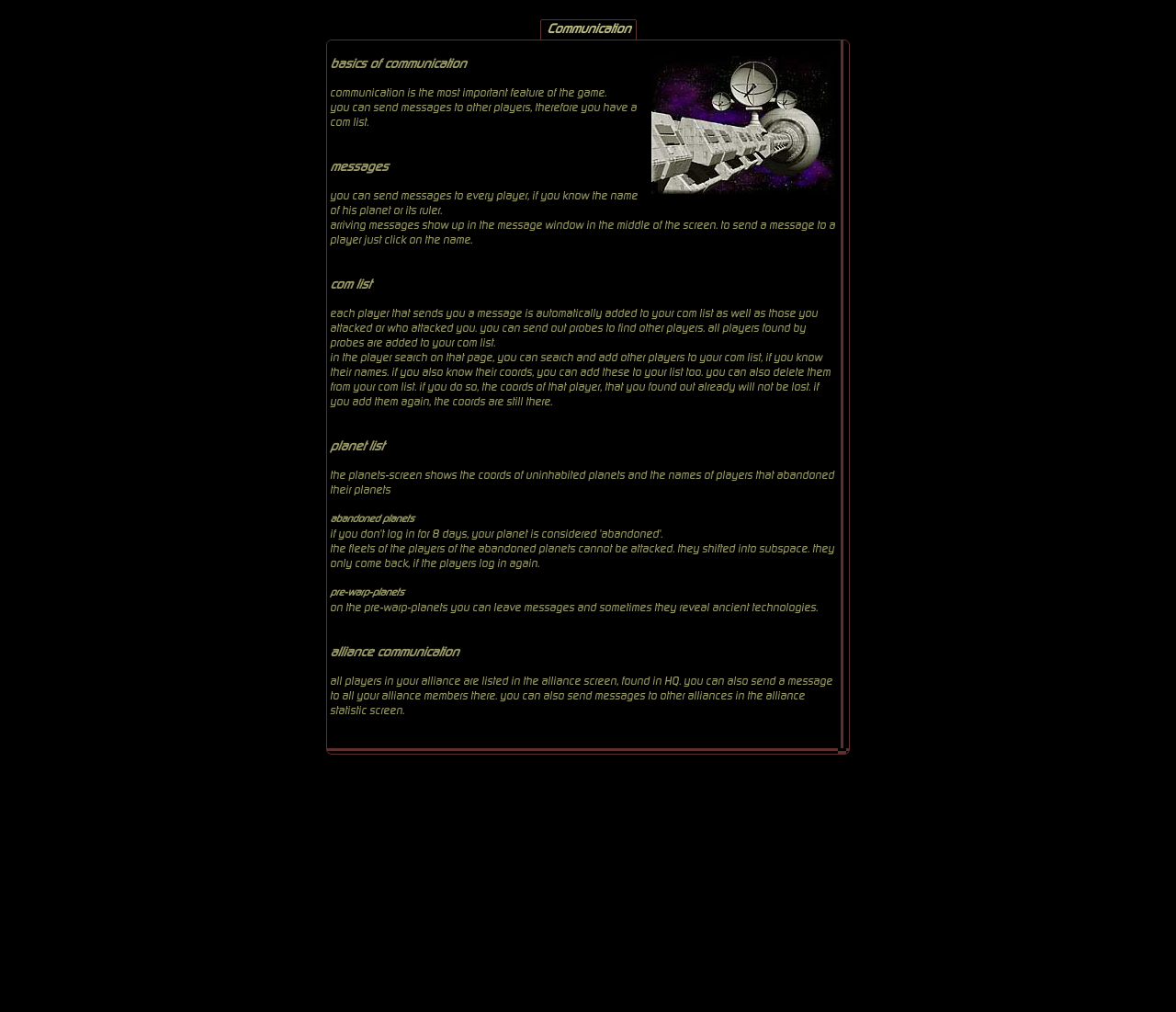Kindly respond to the following question with a single word or a brief phrase: 
Where can you send messages to all alliance members?

Alliance screen in HQ